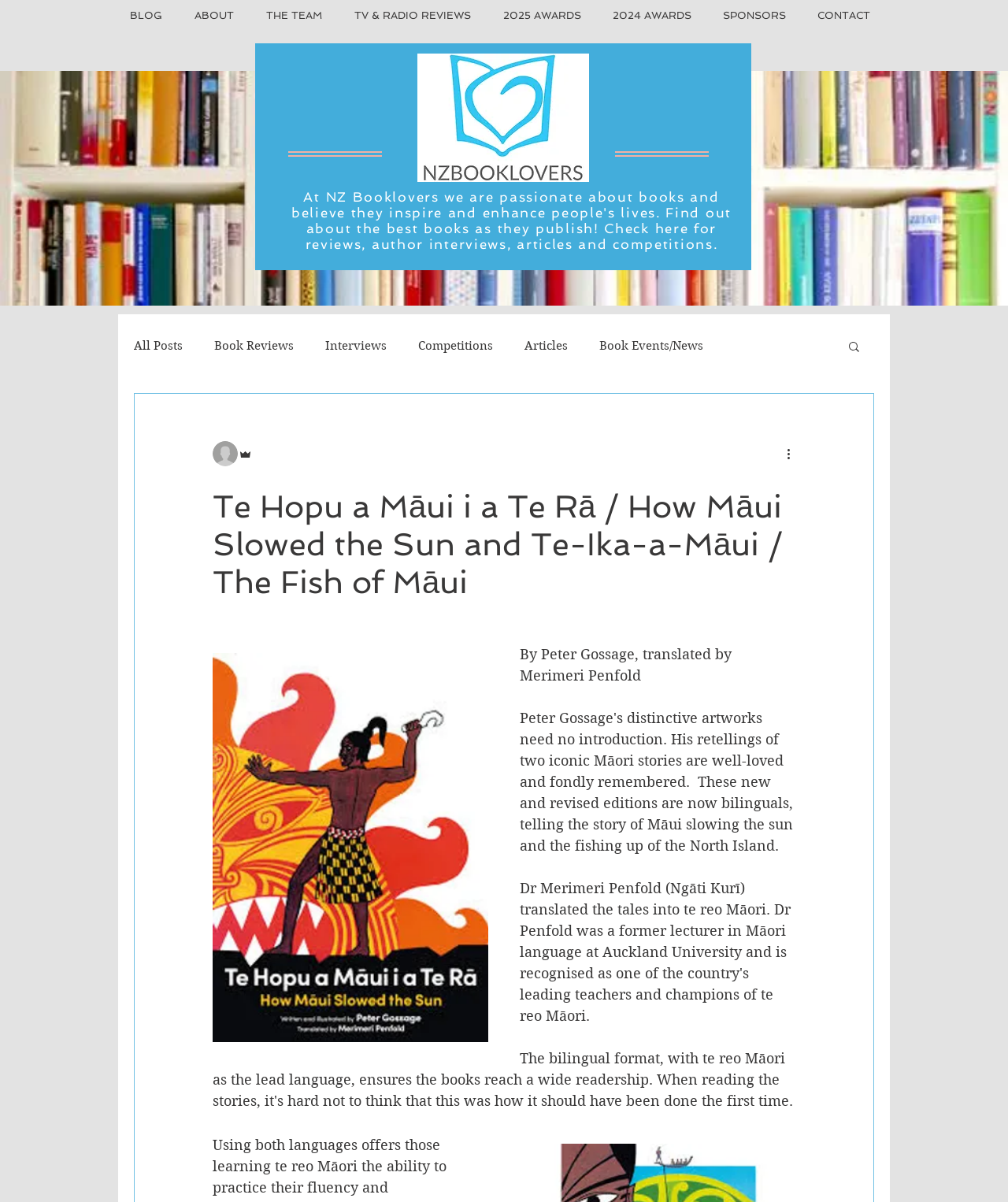What type of books are reviewed on this website?
Examine the image and provide an in-depth answer to the question.

I found a list of links under the 'blog' navigation link, which includes categories such as 'Book Reviews', 'Fiction - Crime/Thriller', 'Non-Fiction', and others. This suggests that the website reviews a wide range of book genres.